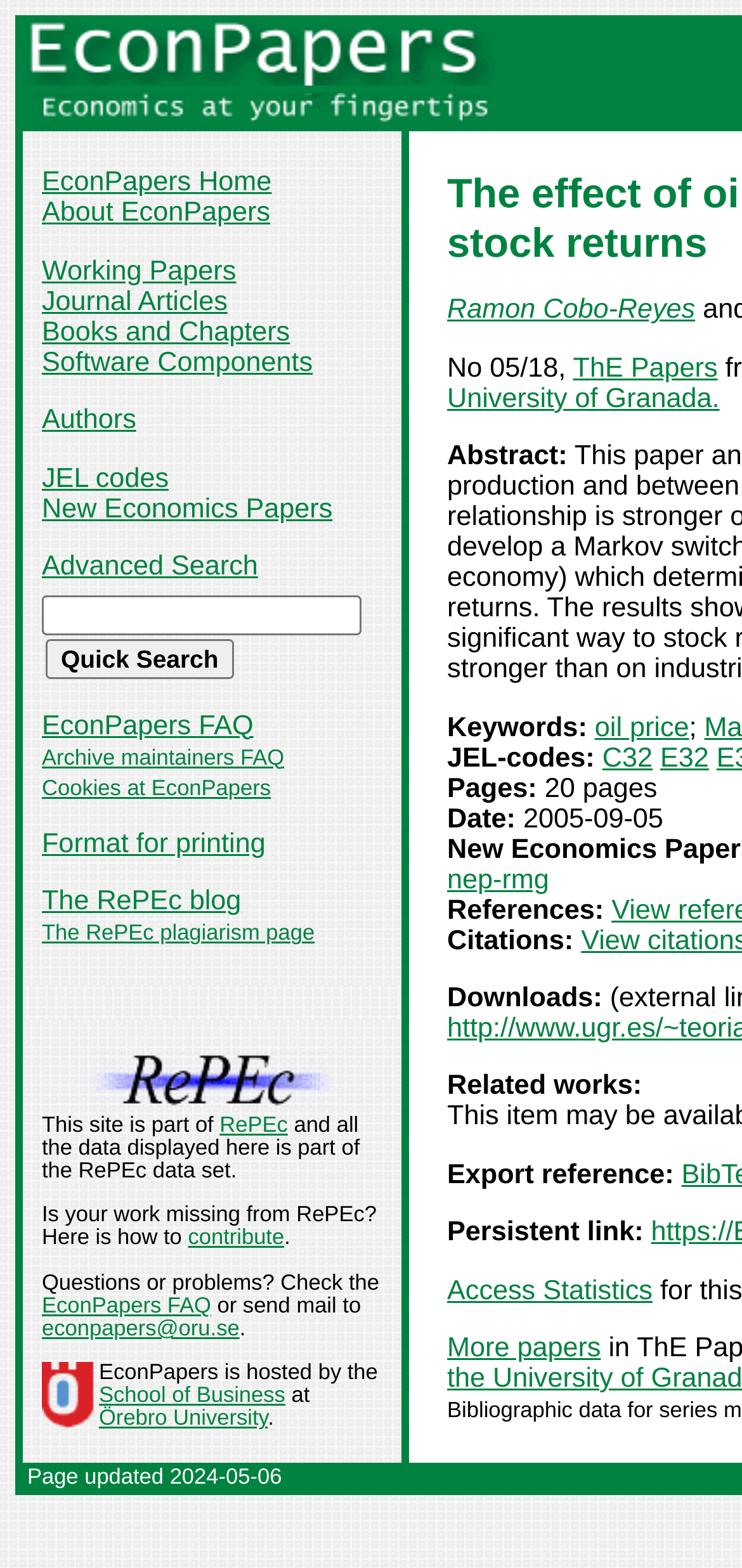Please locate the bounding box coordinates for the element that should be clicked to achieve the following instruction: "Search for papers". Ensure the coordinates are given as four float numbers between 0 and 1, i.e., [left, top, right, bottom].

[0.056, 0.38, 0.487, 0.405]